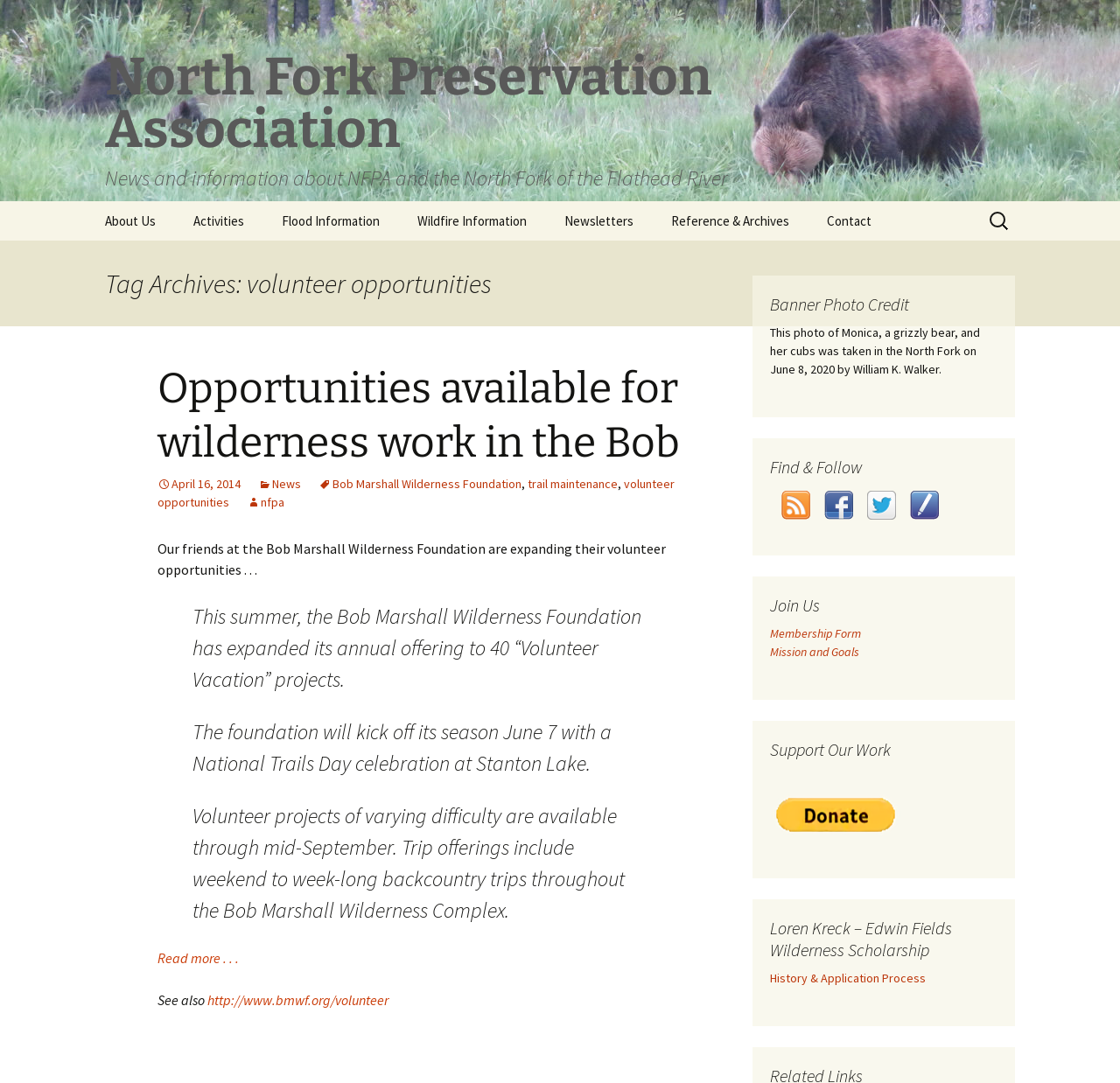Identify the bounding box coordinates of the area that should be clicked in order to complete the given instruction: "Visit the Bob Marshall Wilderness Foundation website". The bounding box coordinates should be four float numbers between 0 and 1, i.e., [left, top, right, bottom].

[0.185, 0.915, 0.347, 0.931]